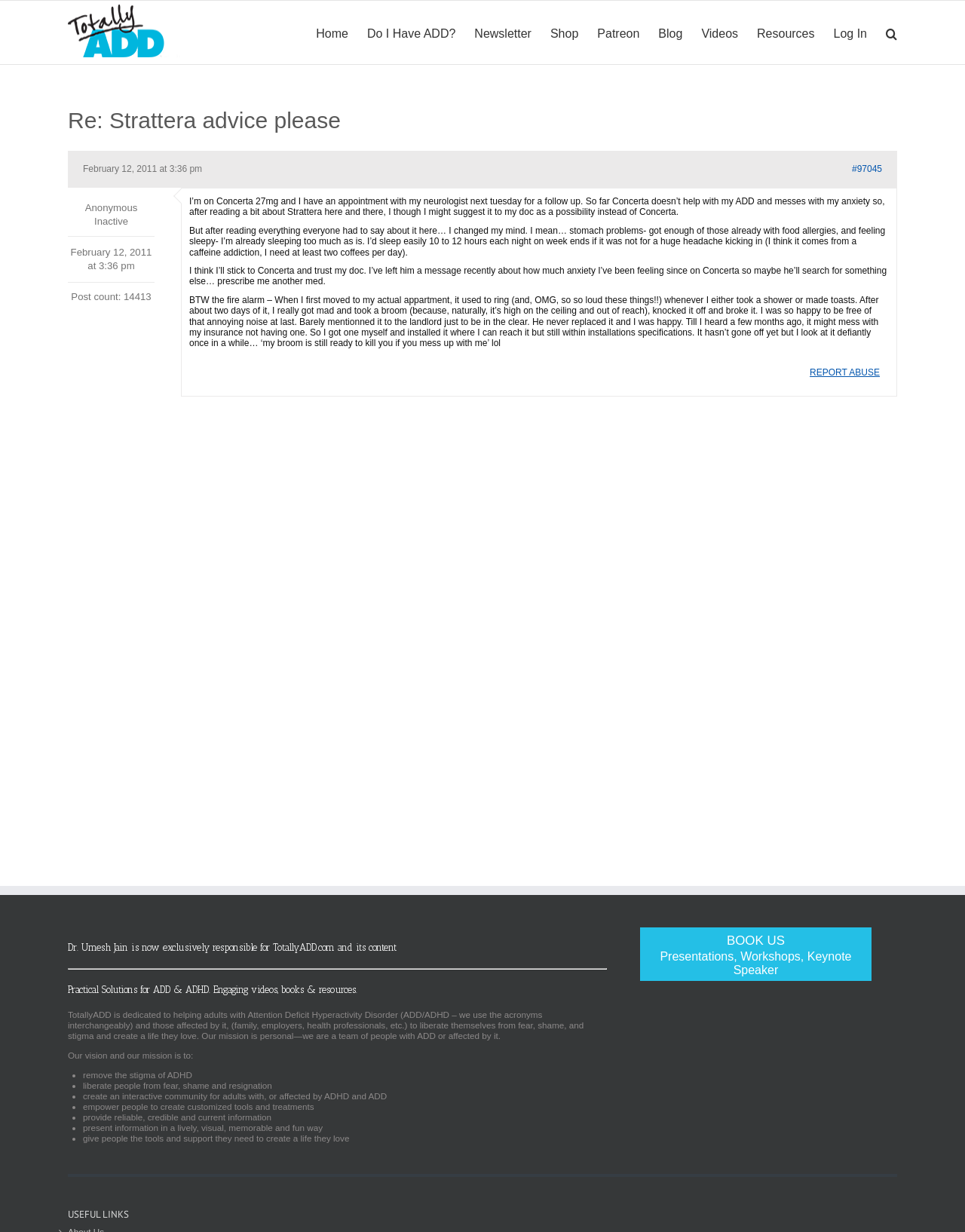From the given element description: "alt="TotallyADD Logo"", find the bounding box for the UI element. Provide the coordinates as four float numbers between 0 and 1, in the order [left, top, right, bottom].

[0.07, 0.004, 0.188, 0.047]